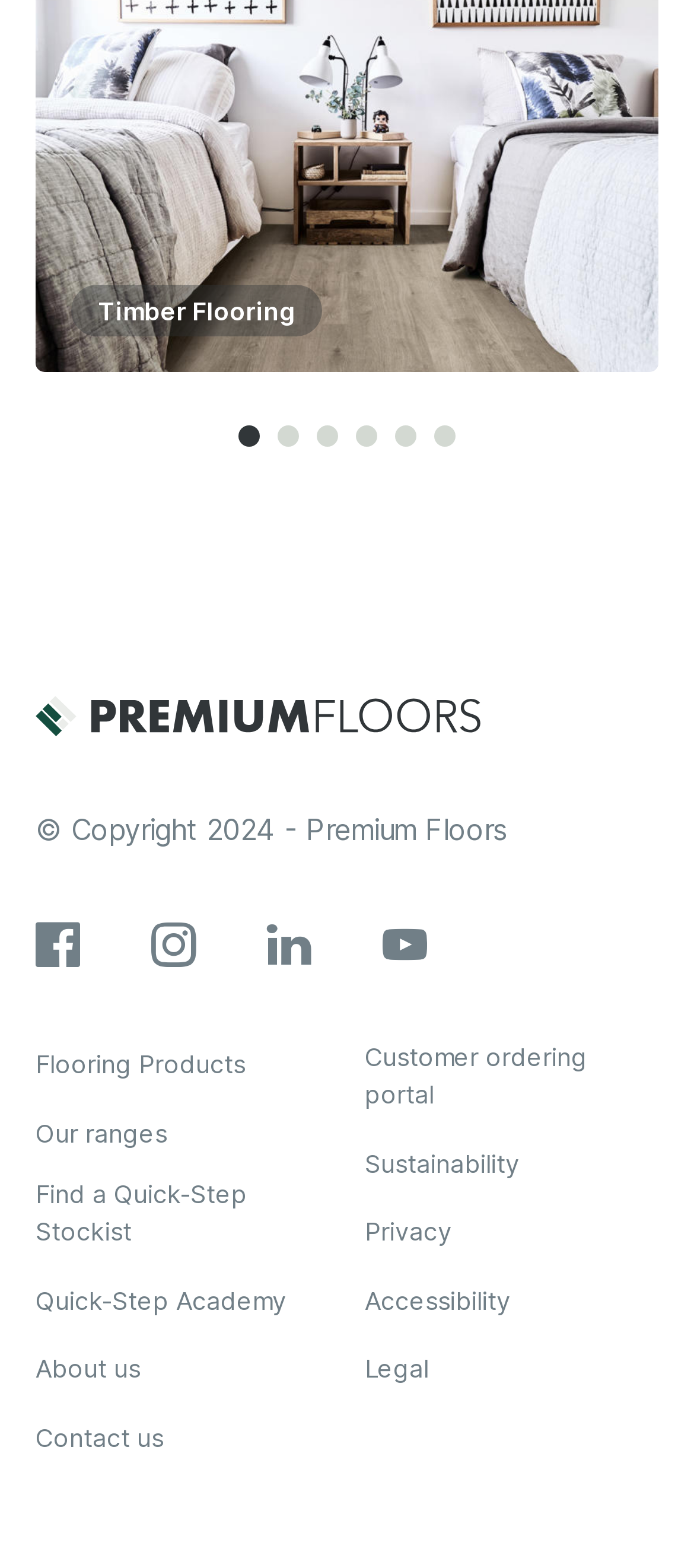How many slide options are available?
Look at the image and respond to the question as thoroughly as possible.

I counted the number of 'Go to slide' buttons at the top of the page, and there are 6 options available, ranging from 'Go to slide 1' to 'Go to slide 6'.